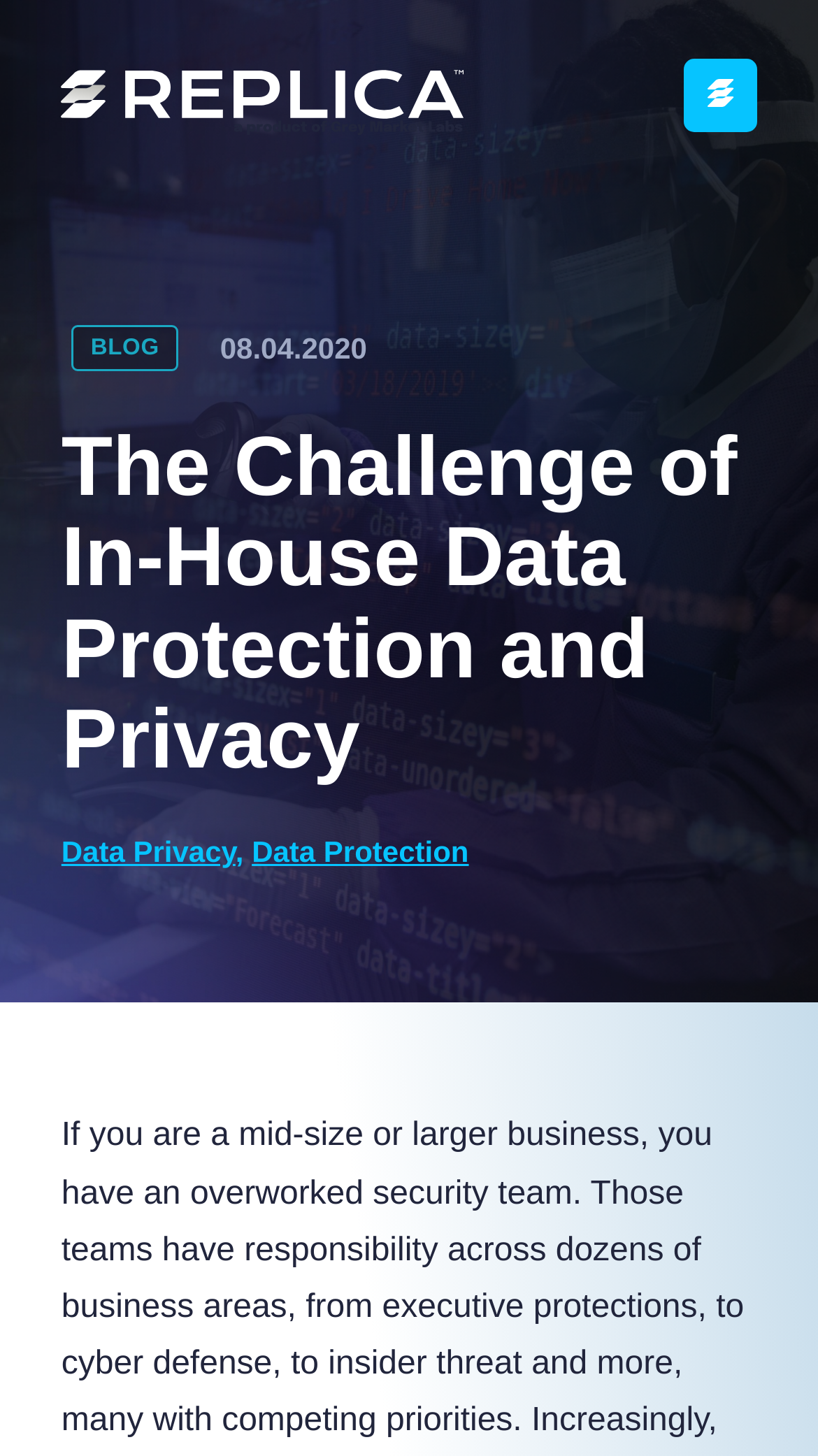What are the two topics related to the blog post?
Please provide a detailed and thorough answer to the question.

I found the two topics related to the blog post by looking at the link elements with the content 'Data Privacy' and 'Data Protection' located below the main heading of the webpage, which are likely to be the categories or tags of the blog post.